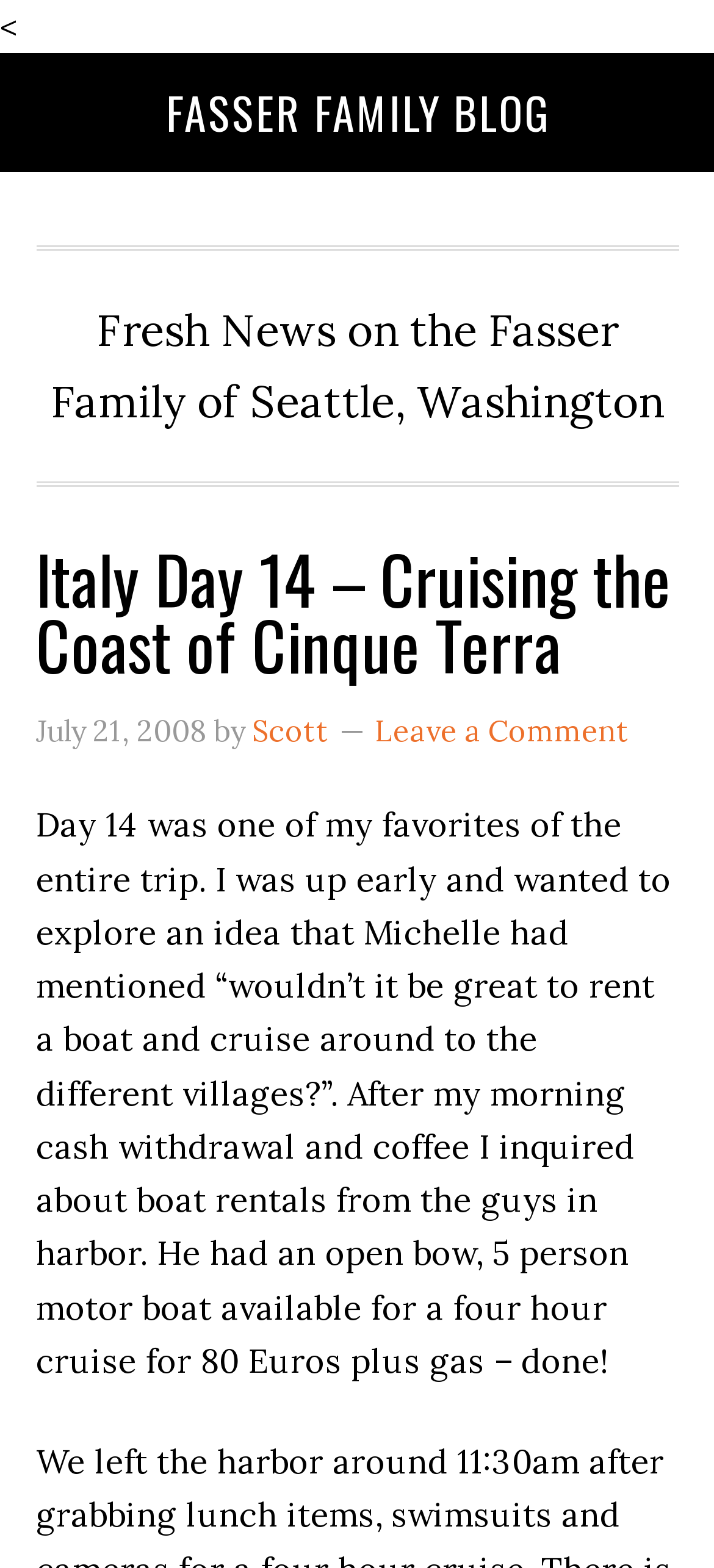Given the element description, predict the bounding box coordinates in the format (top-left x, top-left y, bottom-right x, bottom-right y). Make sure all values are between 0 and 1. Here is the element description: Scott

[0.353, 0.454, 0.46, 0.478]